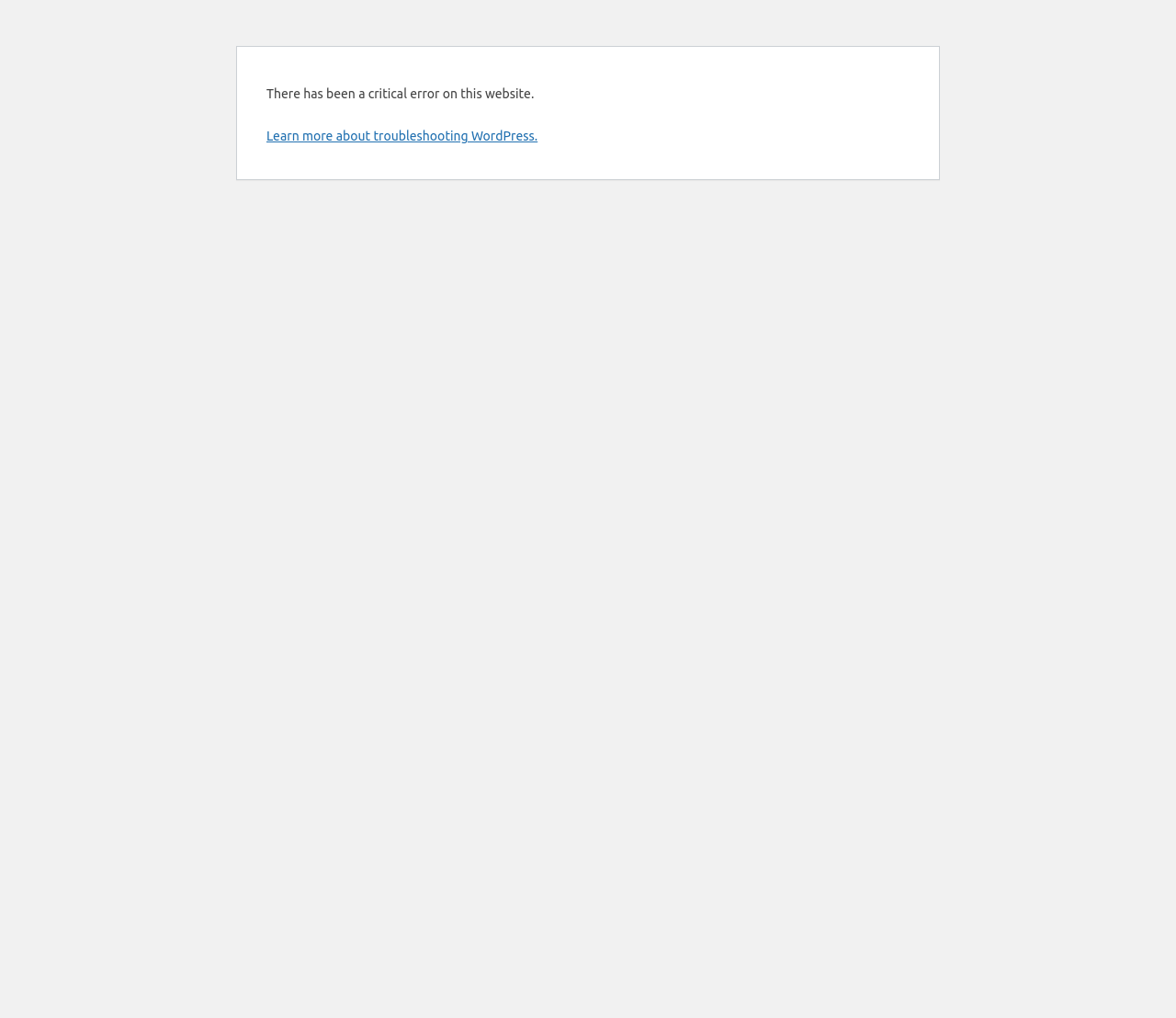Given the following UI element description: "Learn more about troubleshooting WordPress.", find the bounding box coordinates in the webpage screenshot.

[0.227, 0.126, 0.457, 0.141]